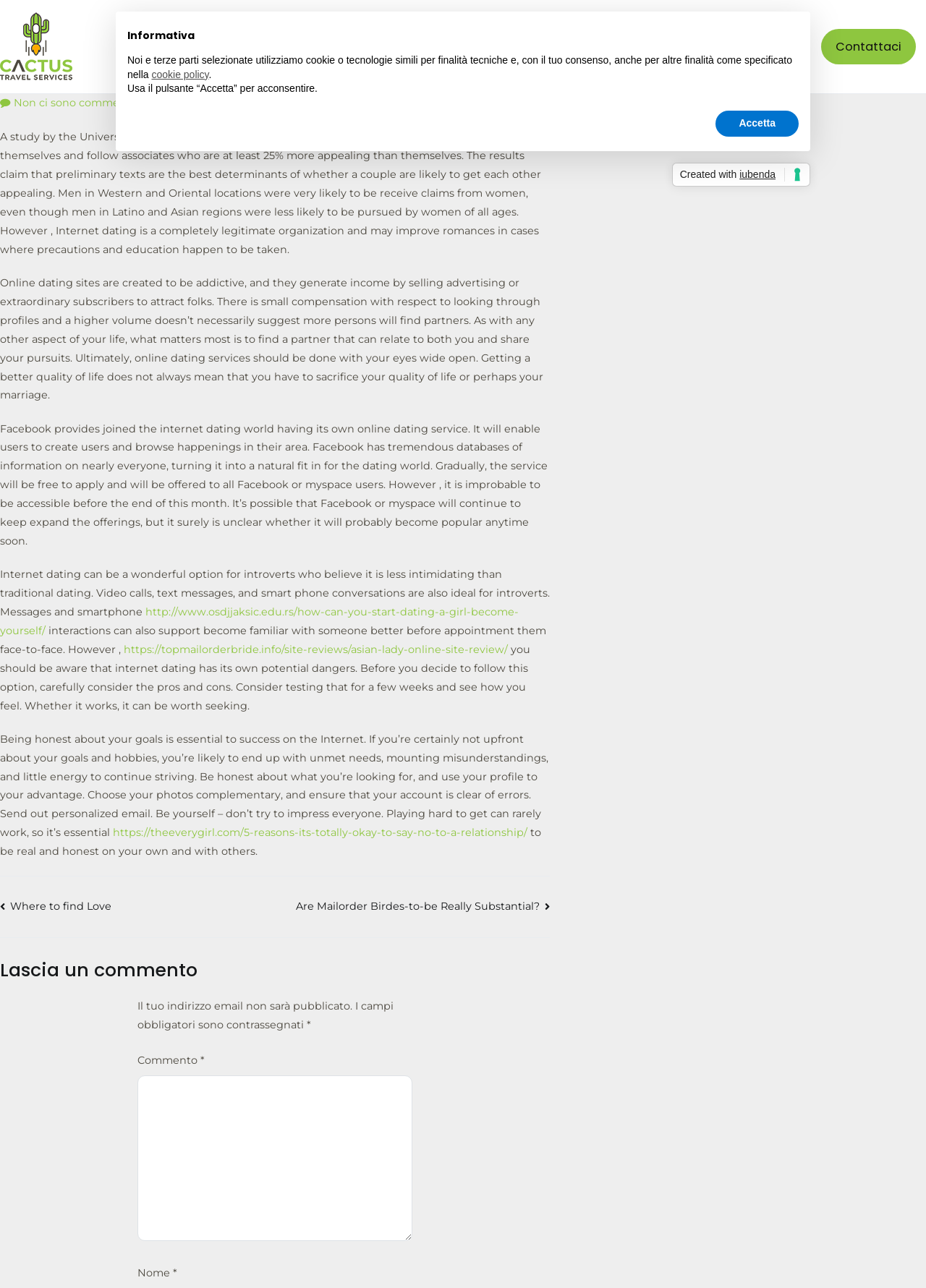Provide a comprehensive caption for the webpage.

This webpage is about online dating, specifically discussing its pros and cons, and providing tips for introverts. At the top, there is a logo and a navigation menu with links to "Home", "I nostri brand", "Lavora con noi", "Chi siamo", and "Contattaci". Below the navigation menu, there is an article with a title "Is normally Internet Dating Intended for Introverts Best for you?".

The article is divided into several paragraphs, each discussing a different aspect of online dating. The first paragraph talks about a study that found internet daters tend to be more attractive than themselves and follow associates who are at least 25% more appealing than themselves. The second paragraph discusses how online dating sites are designed to be addictive and generate income by selling advertising or special subscribers.

The third paragraph mentions Facebook's entry into the online dating world, allowing users to create profiles and browse events in their area. The fourth paragraph discusses how internet dating can be a wonderful option for introverts, as it allows for video calls, text messages, and smartphone conversations, which are ideal for introverts.

The article also includes several links to external websites, such as "How Can You Start Dating a Girl Become Yourself" and "Asian Lady Online Site Review". Additionally, there are several static text blocks that provide tips for online dating, such as being honest about one's goals and using one's profile to one's advantage.

At the bottom of the article, there is a navigation section with links to "Articoli" and several other articles, including "Where to find Love" and "Are Mailorder Brides Really Substantial?". Below this, there is a comment section where users can leave a comment, with fields for name, email, and comment.

Finally, there is an alert dialog box with a cookie policy notification, which provides information about the use of cookies and other technologies on the website. The dialog box includes a button to accept the cookie policy.